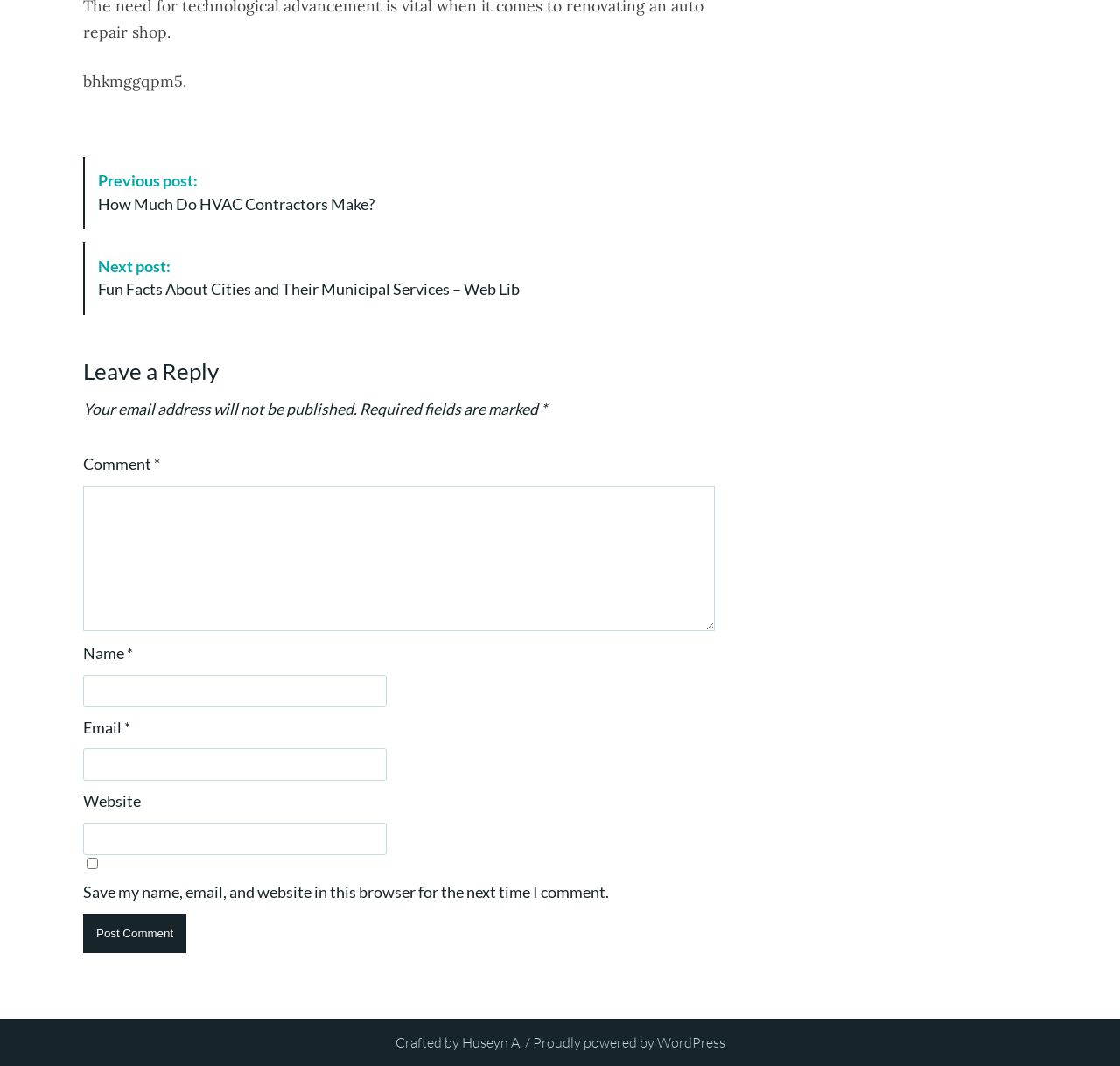Answer the question using only a single word or phrase: 
What is the purpose of the checkbox?

Save comment info